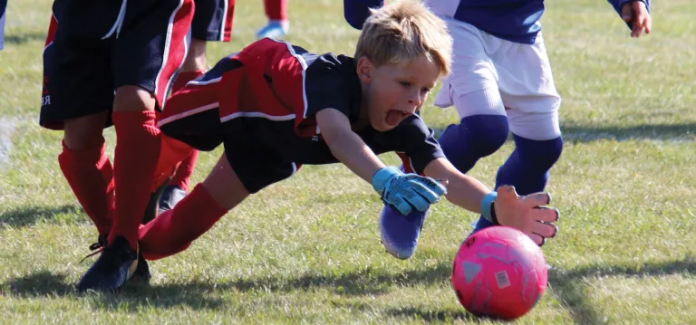Detail every aspect of the image in your caption.

In a dynamic moment on the soccer field, a young player, clad in a black jersey with red accents, dives forward in a desperate attempt to stop a vibrant pink soccer ball from reaching the goal. Wearing blue goalkeeper gloves, his focused expression captures the intensity and determination characteristic of youth sports. Surrounding him are teammates and opponents, all engaged in the thrilling action of the game. The grassy field provides a lively backdrop, reflecting the energetic atmosphere of a spirited match. The scene embodies the passion and enthusiasm of young athletes as they strive for victory.